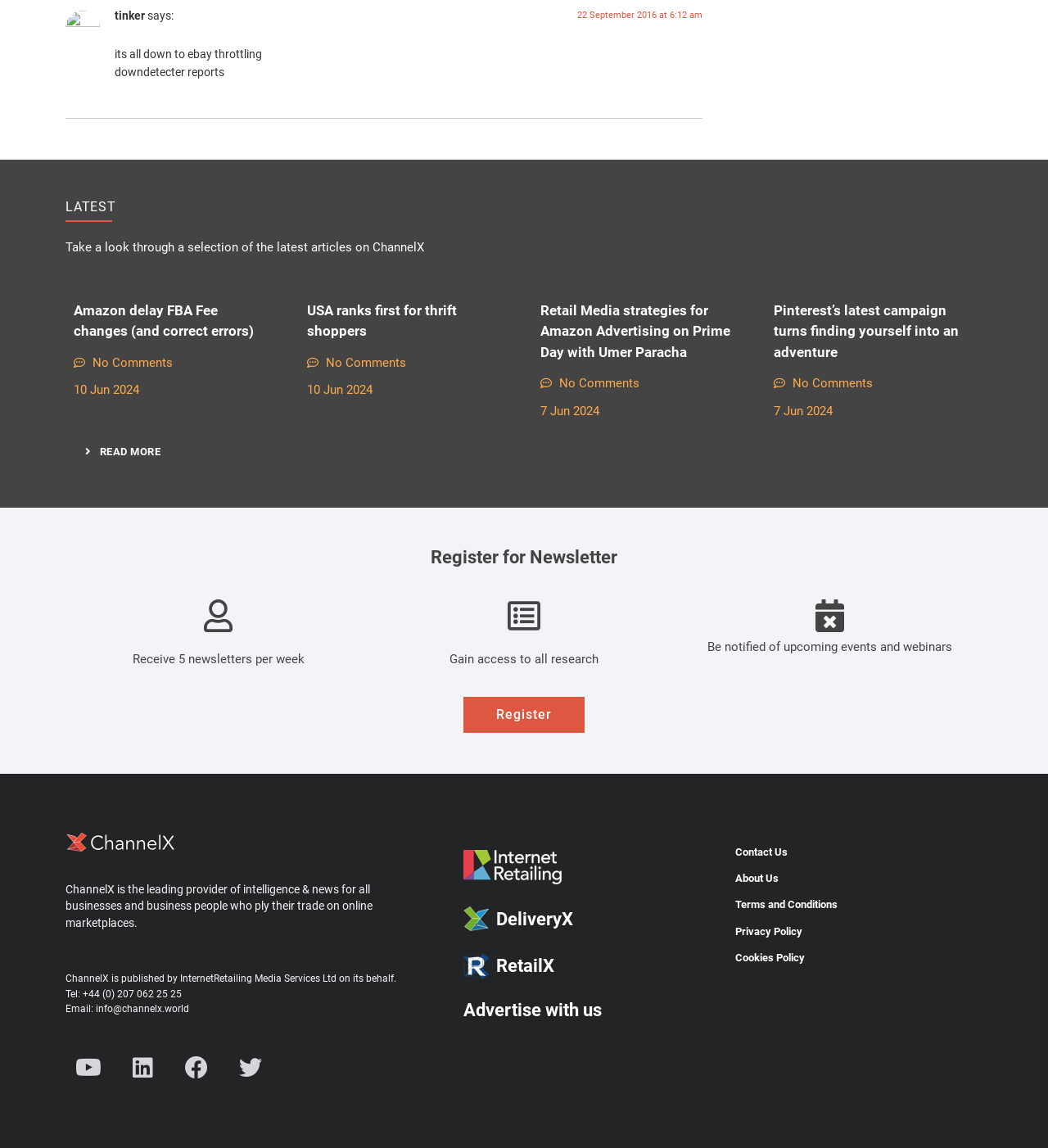Please find and report the bounding box coordinates of the element to click in order to perform the following action: "Visit the Youtube channel". The coordinates should be expressed as four float numbers between 0 and 1, in the format [left, top, right, bottom].

[0.062, 0.91, 0.106, 0.95]